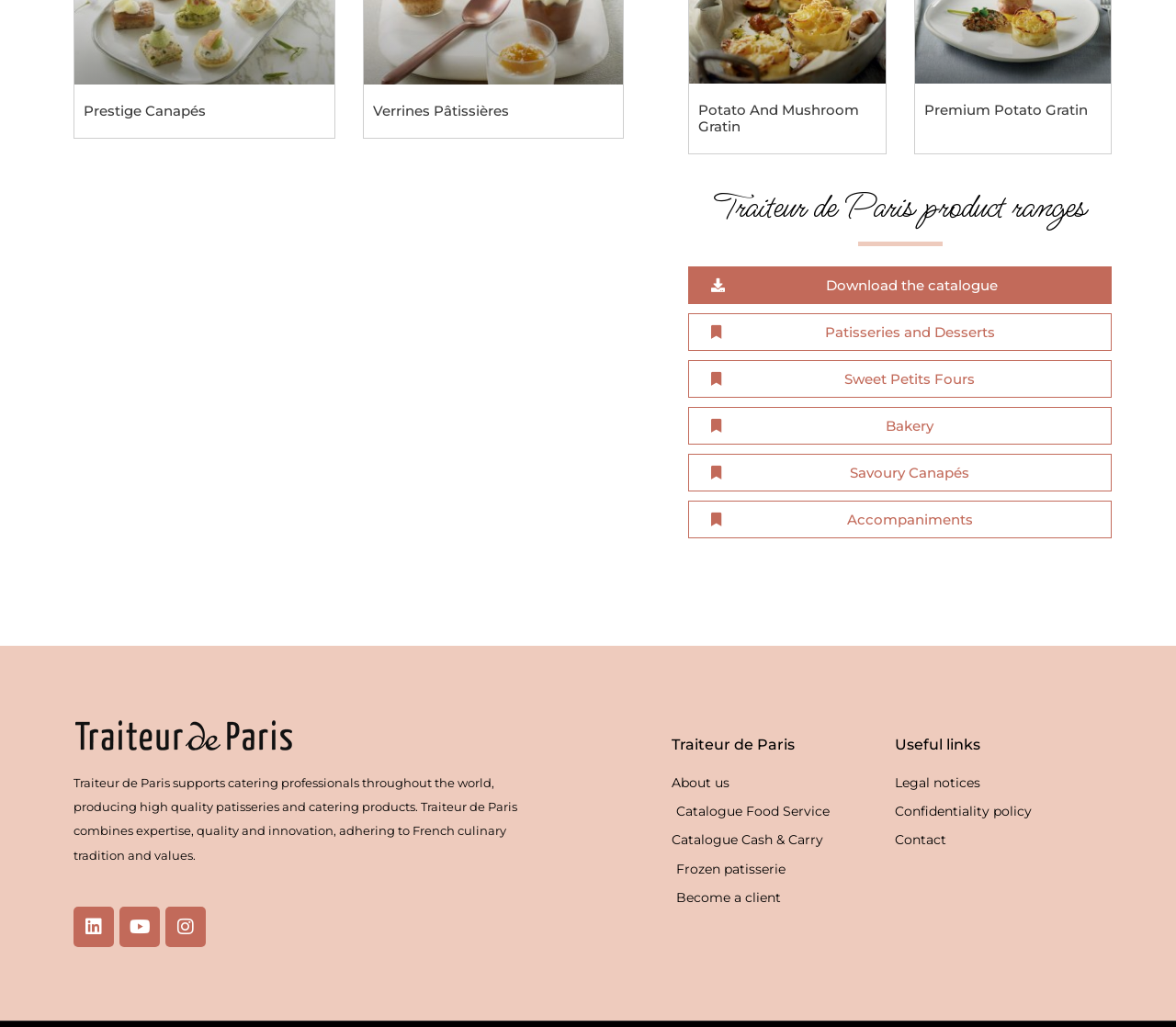Indicate the bounding box coordinates of the element that must be clicked to execute the instruction: "Click on Prestige Canapés". The coordinates should be given as four float numbers between 0 and 1, i.e., [left, top, right, bottom].

[0.071, 0.099, 0.175, 0.116]